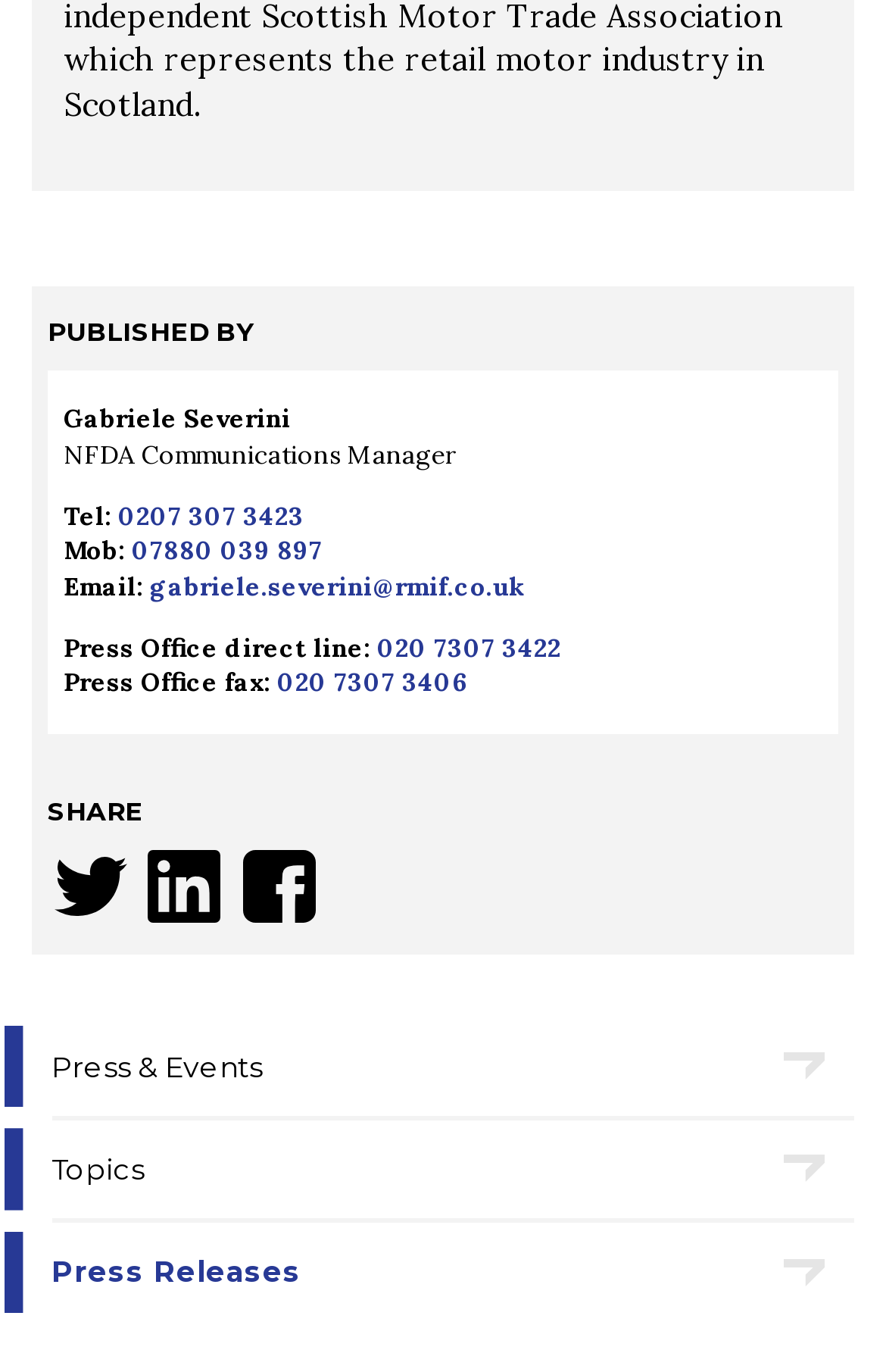Please pinpoint the bounding box coordinates for the region I should click to adhere to this instruction: "Call the phone number".

[0.133, 0.364, 0.344, 0.387]